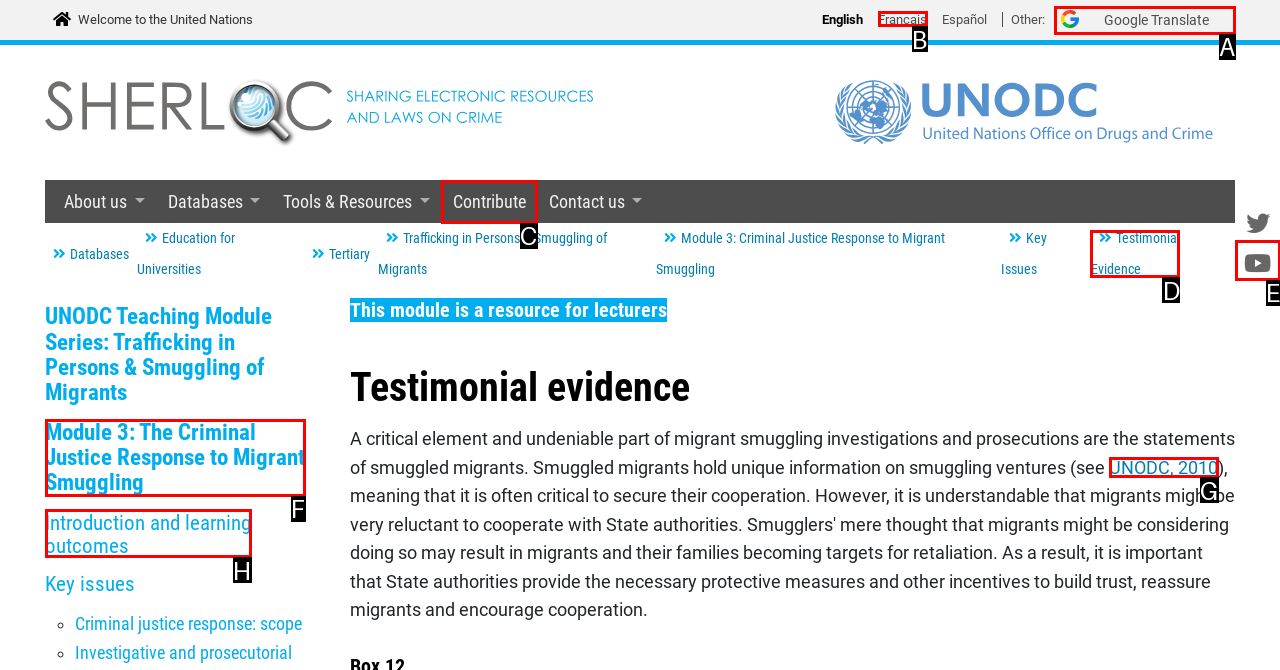Identify the HTML element you need to click to achieve the task: Click the 'Google Translate' button. Respond with the corresponding letter of the option.

A